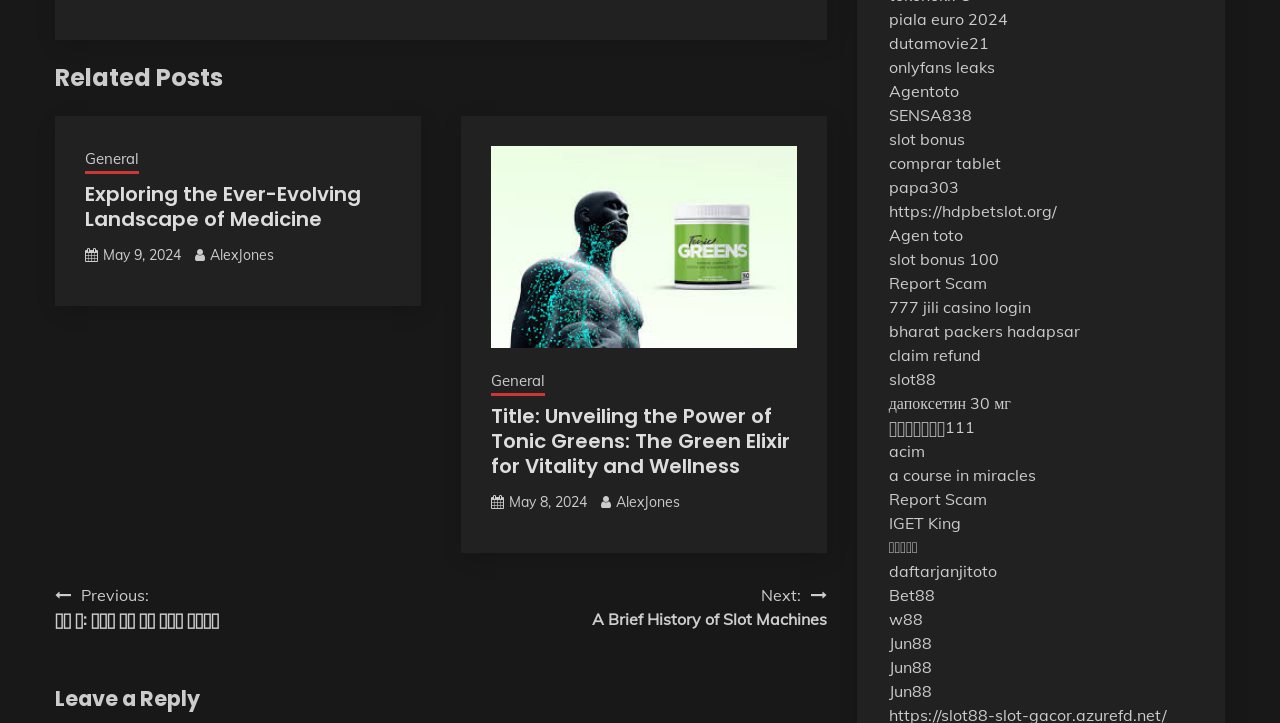How many posts are displayed on this page? Using the information from the screenshot, answer with a single word or phrase.

2